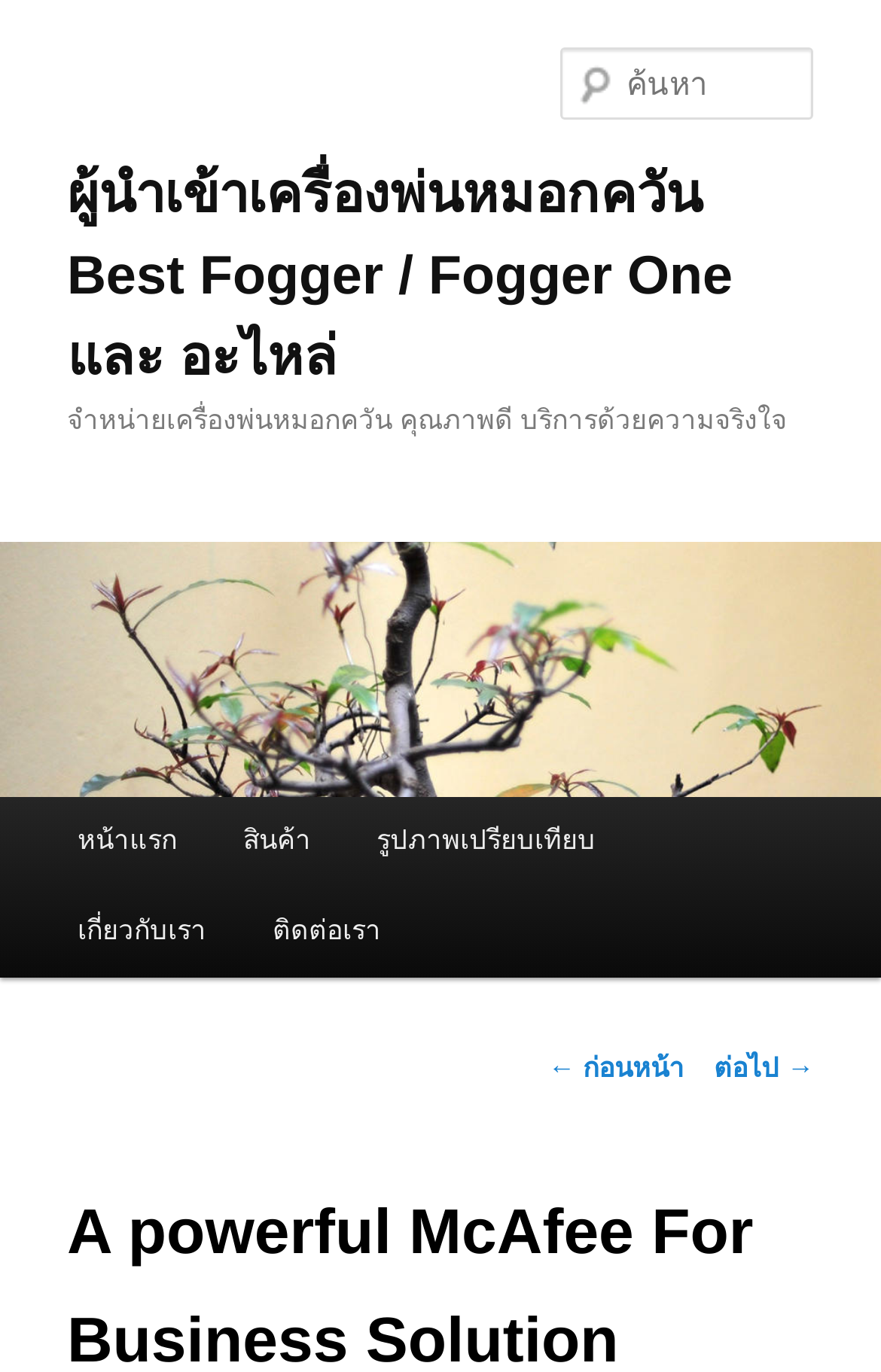Please provide a one-word or short phrase answer to the question:
What is the purpose of the textbox at the top right corner?

Search